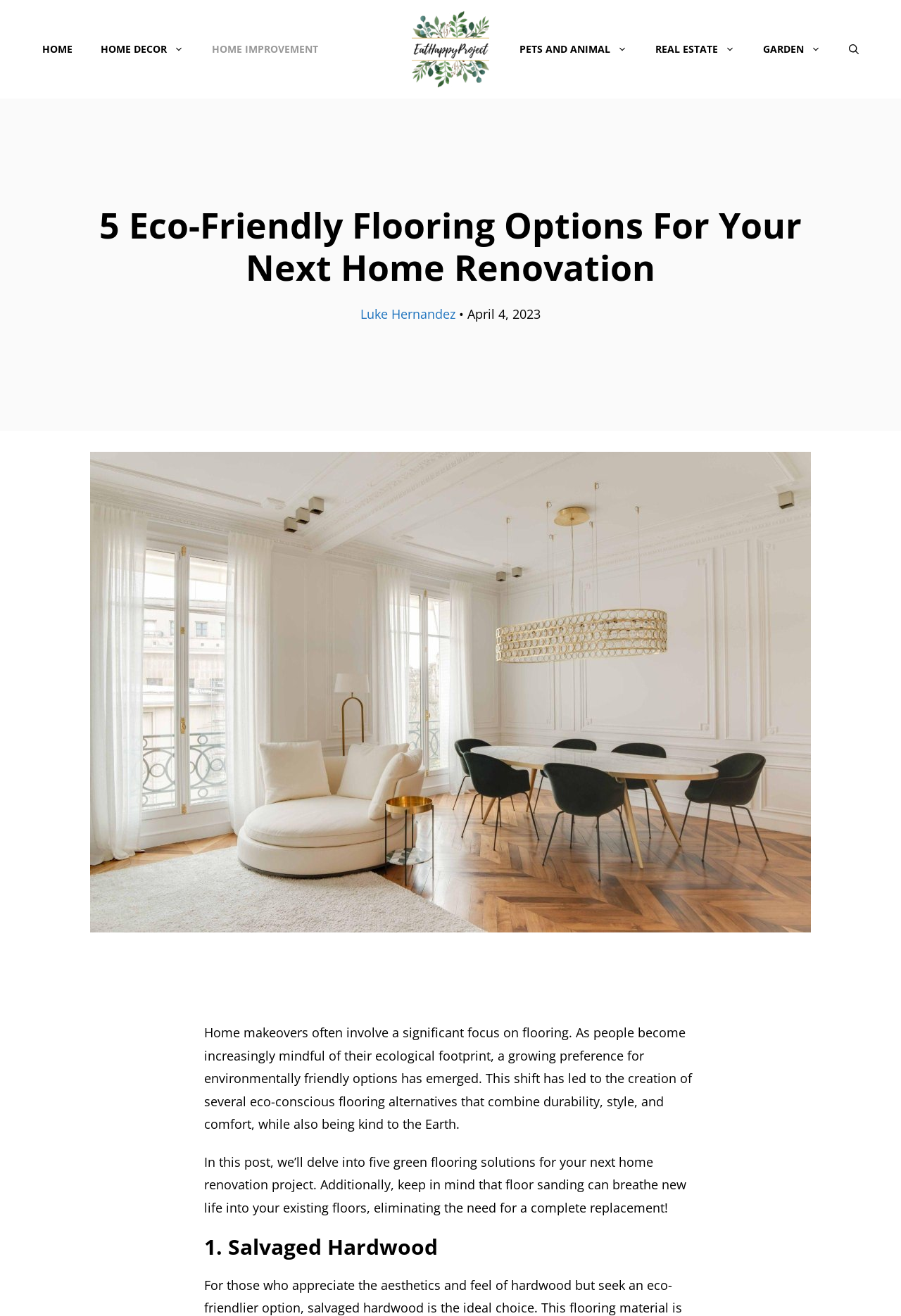Please identify the bounding box coordinates of the element's region that should be clicked to execute the following instruction: "go to HOME page". The bounding box coordinates must be four float numbers between 0 and 1, i.e., [left, top, right, bottom].

[0.031, 0.021, 0.096, 0.053]